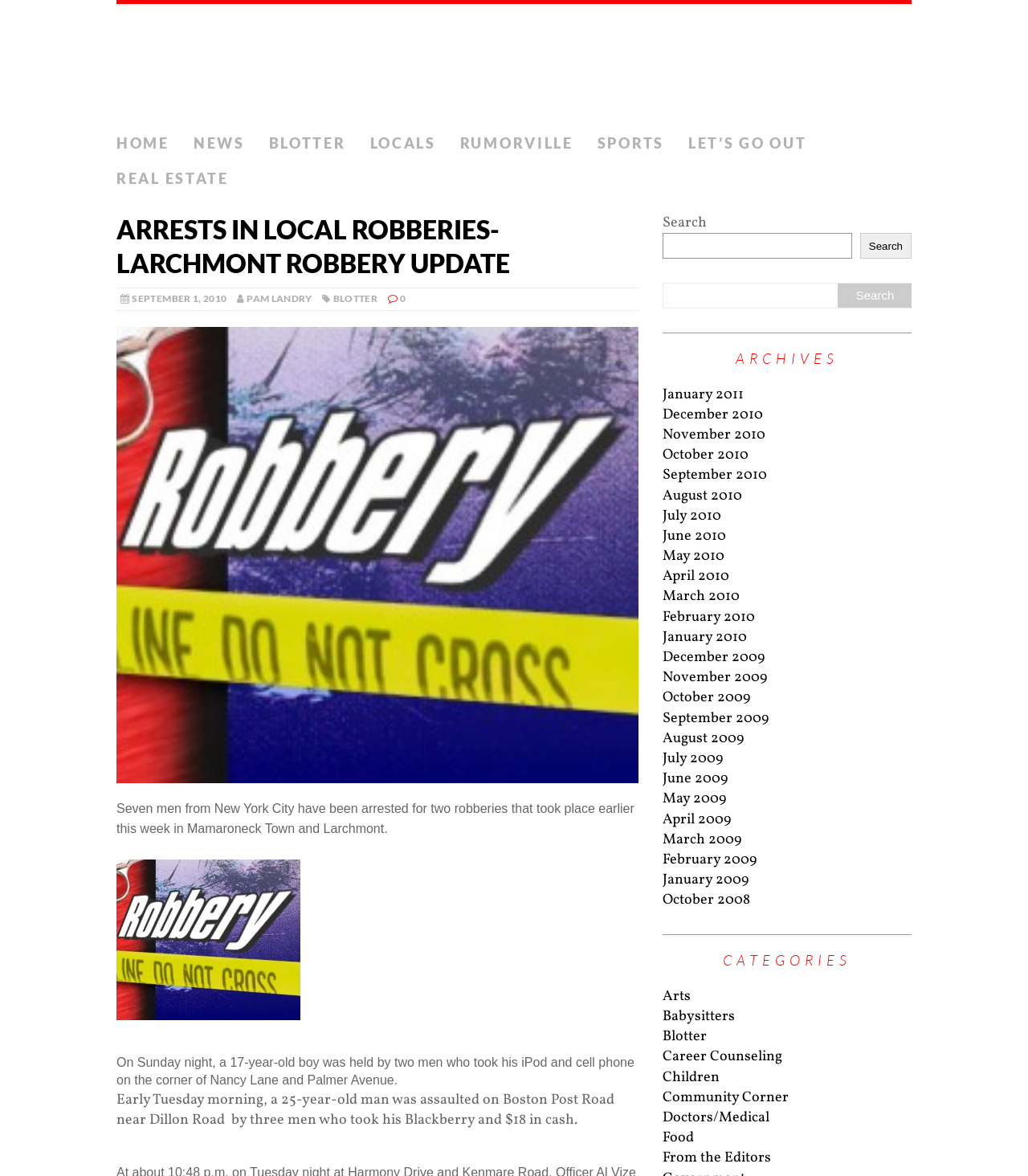Show the bounding box coordinates for the HTML element as described: "October 2008".

[0.645, 0.757, 0.73, 0.774]